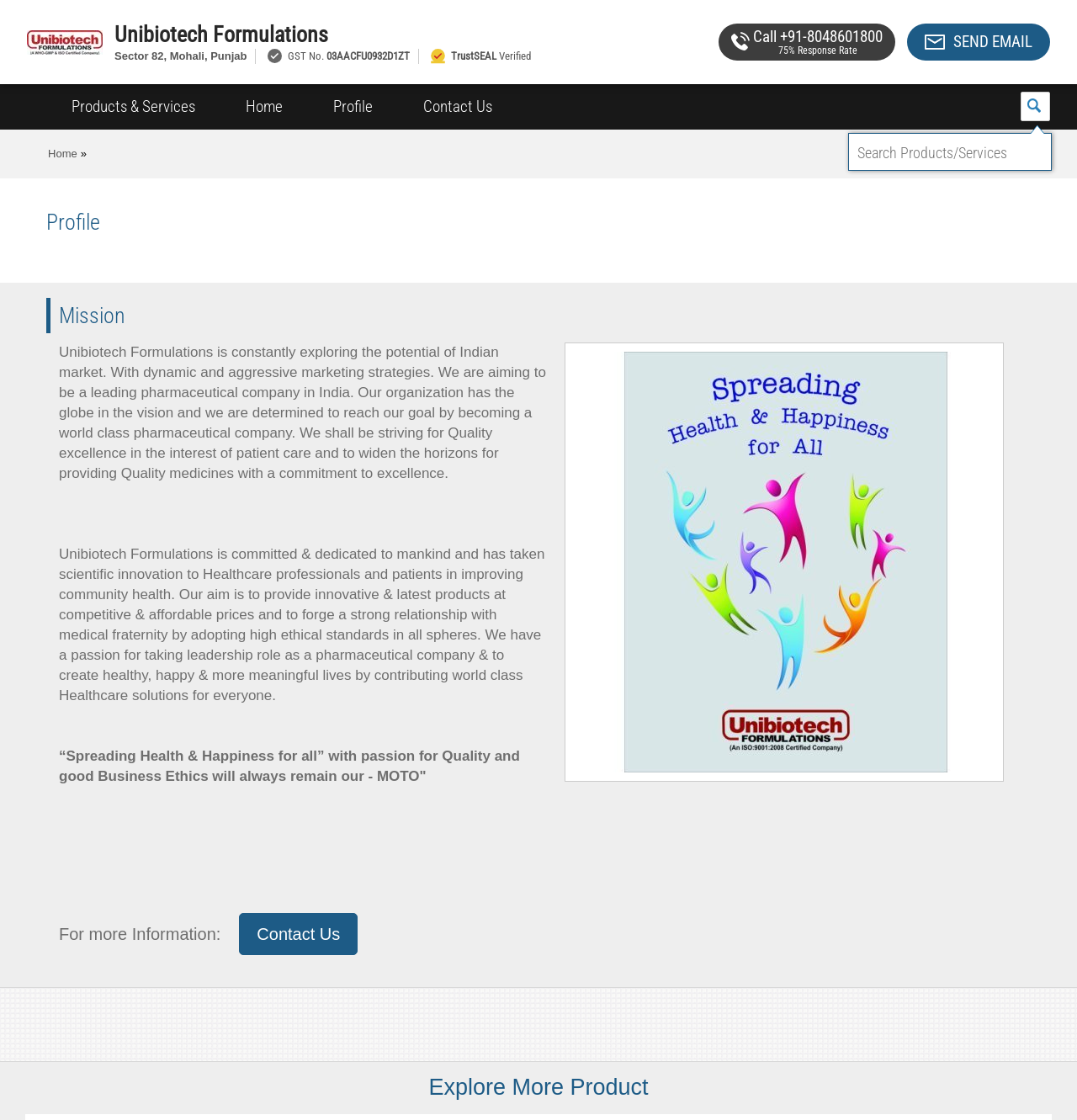Give a succinct answer to this question in a single word or phrase: 
What is the company's mission?

To provide quality medicines